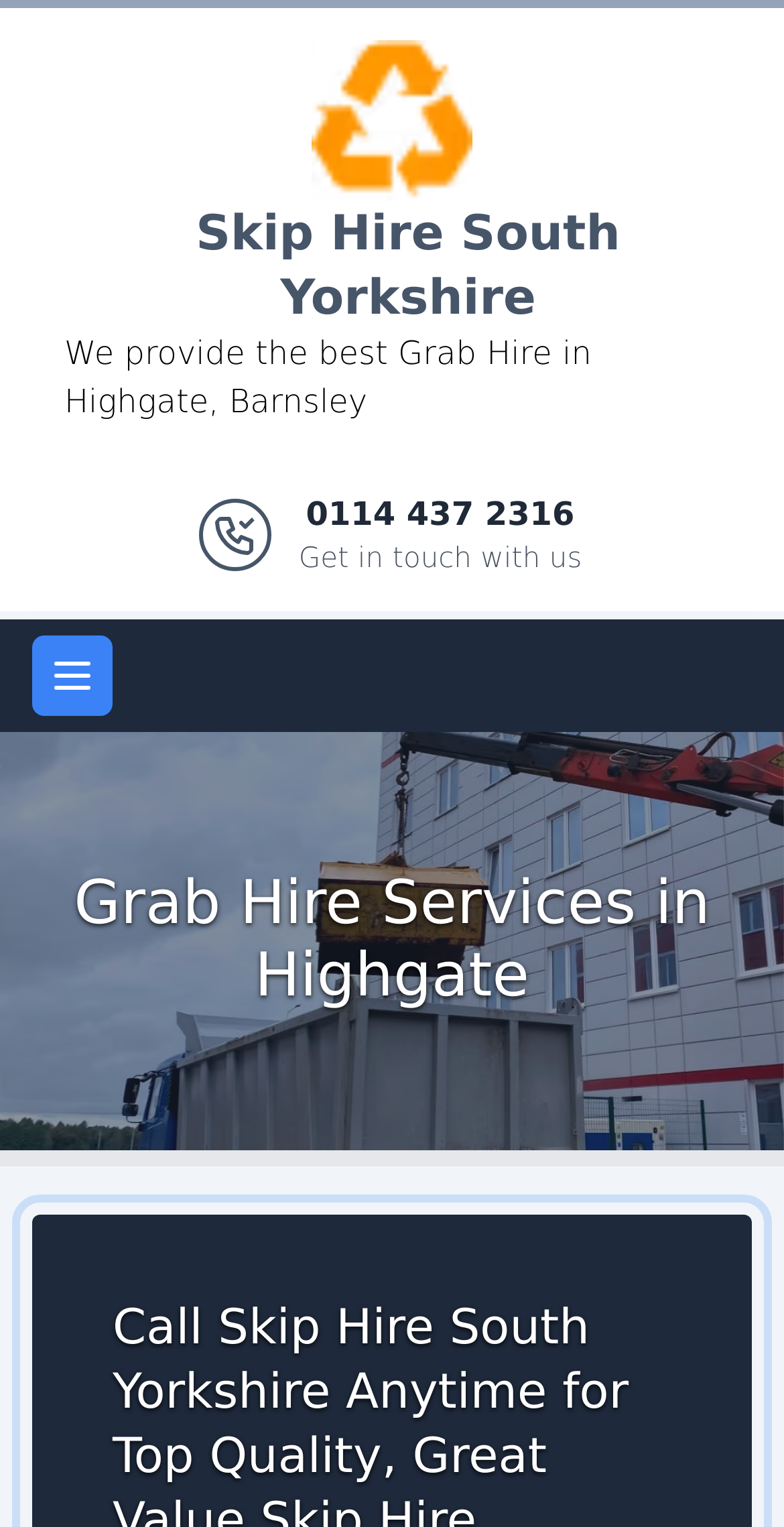What is the company name on the logo?
Provide a short answer using one word or a brief phrase based on the image.

Skip Hire South Yorkshire